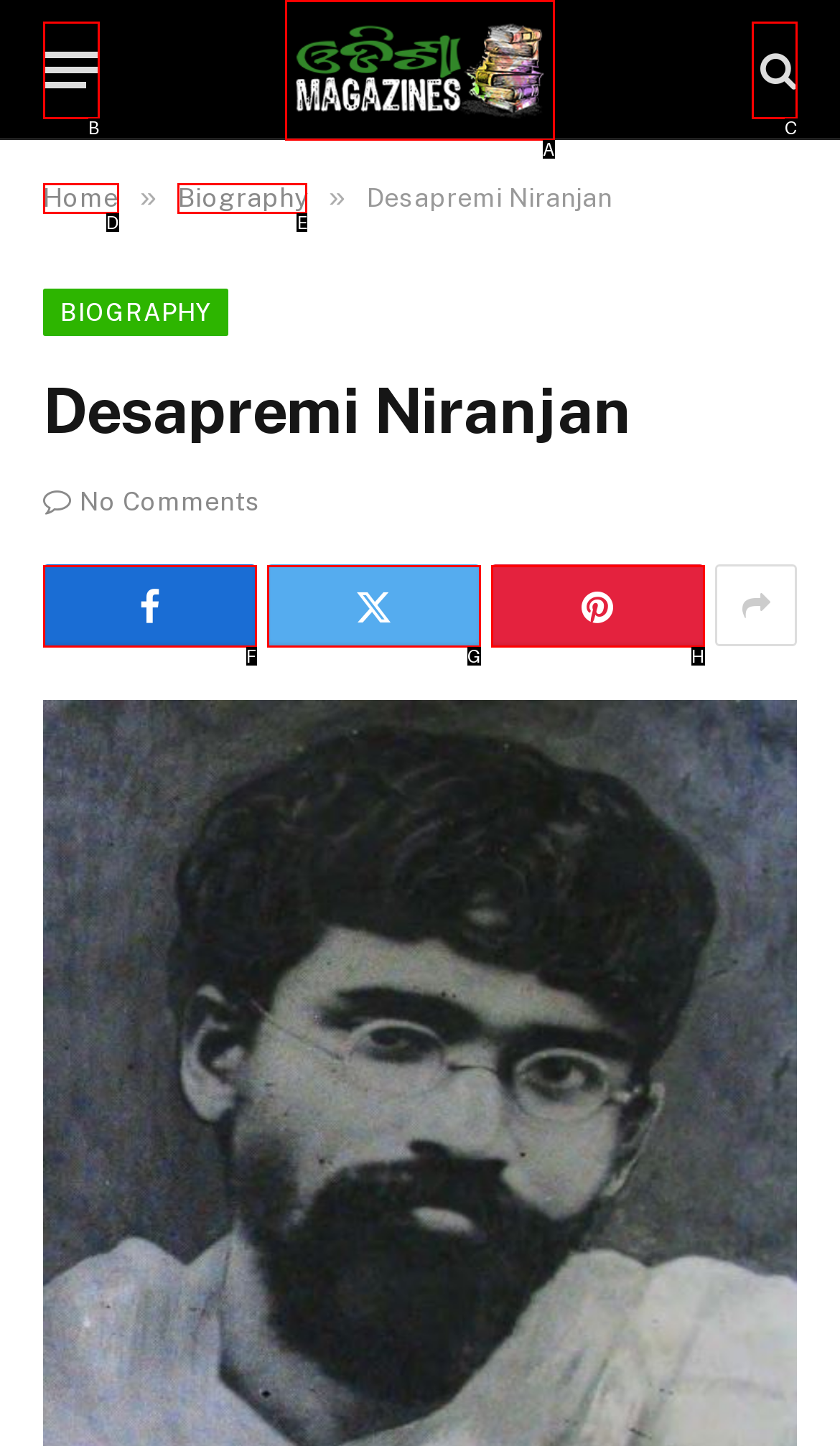Indicate which UI element needs to be clicked to fulfill the task: Visit Odisha Magazines homepage
Answer with the letter of the chosen option from the available choices directly.

A